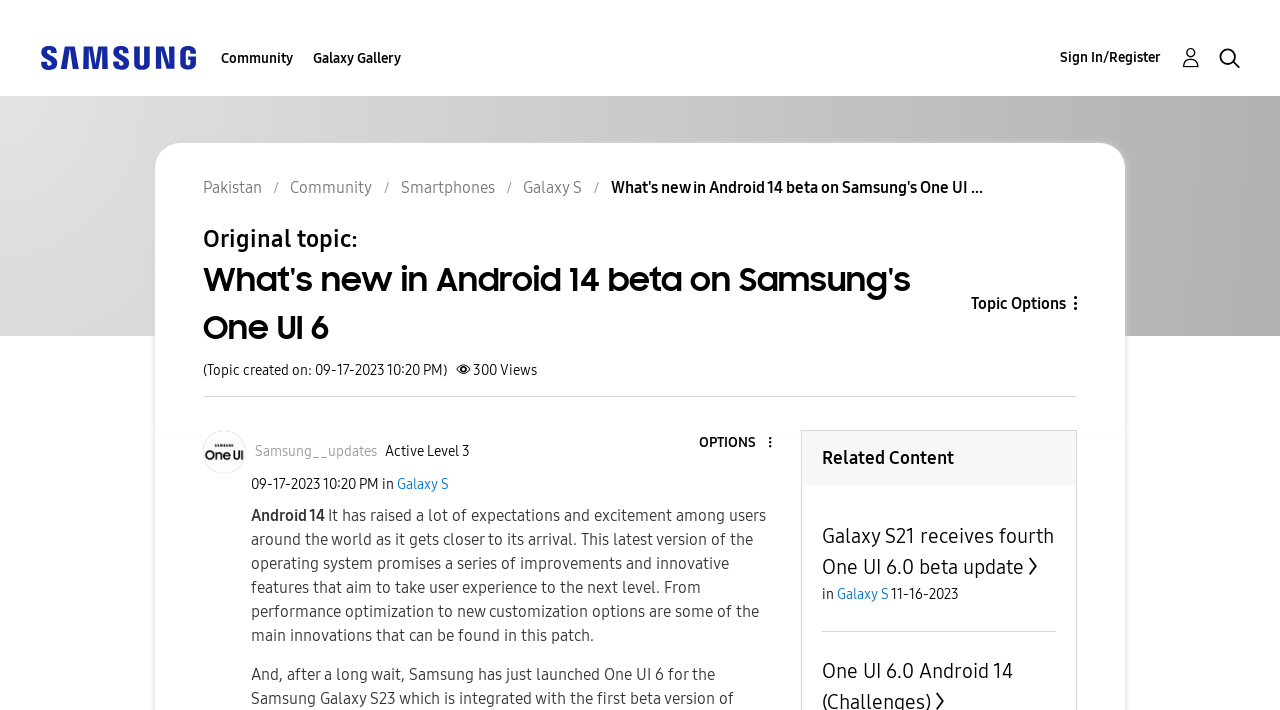Refer to the screenshot and answer the following question in detail:
What is the name of the device mentioned in the breadcrumbs?

I found the answer by examining the breadcrumbs navigation element, which contains links to 'Pakistan', 'Community', 'Smartphones', and 'Galaxy S'. The last link is the one that mentions the device name.